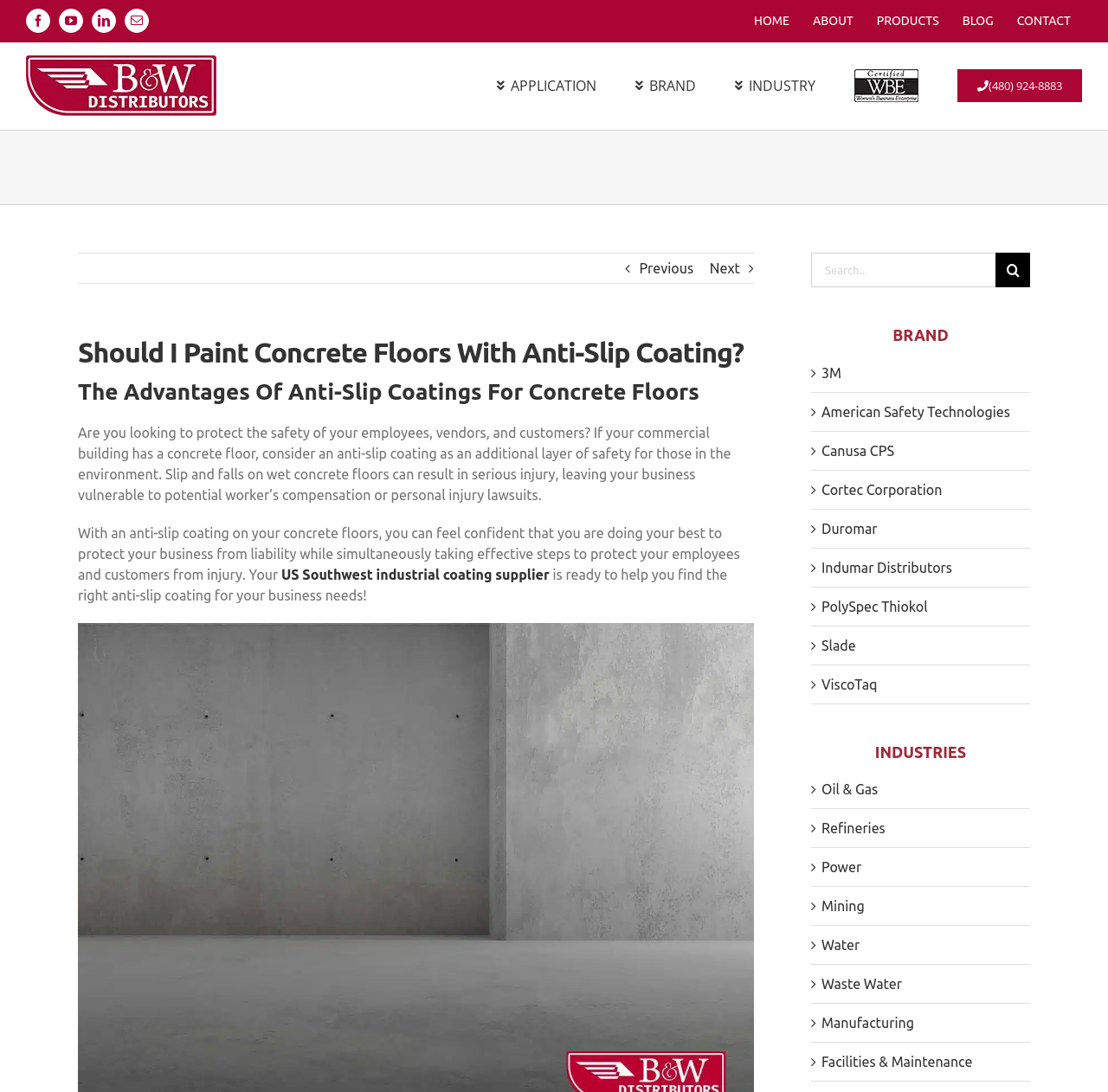Find the bounding box coordinates of the element's region that should be clicked in order to follow the given instruction: "Click on Facebook link". The coordinates should consist of four float numbers between 0 and 1, i.e., [left, top, right, bottom].

[0.023, 0.008, 0.045, 0.03]